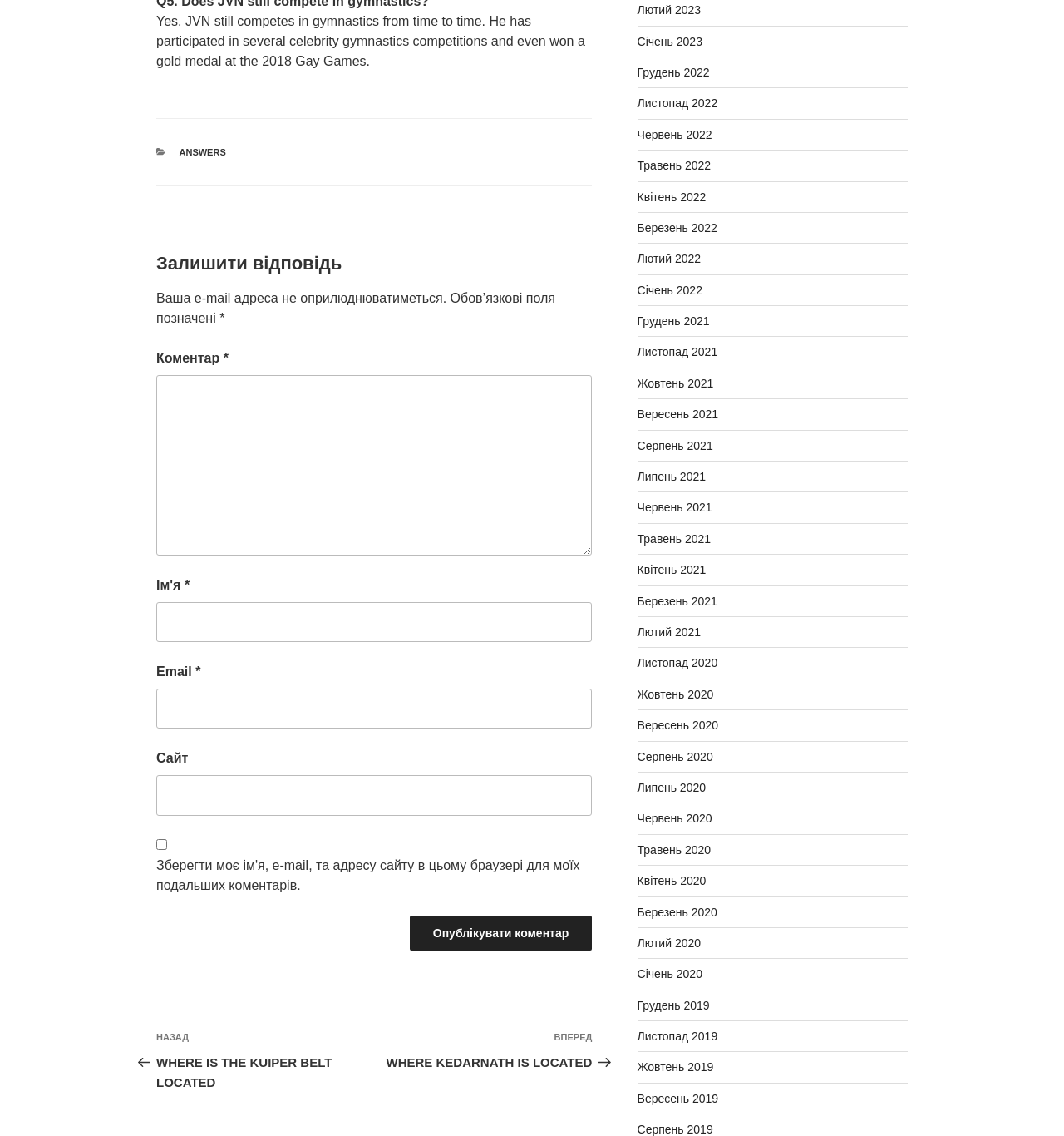Given the element description Жовтень 2021, identify the bounding box coordinates for the UI element on the webpage screenshot. The format should be (top-left x, top-left y, bottom-right x, bottom-right y), with values between 0 and 1.

[0.599, 0.332, 0.671, 0.343]